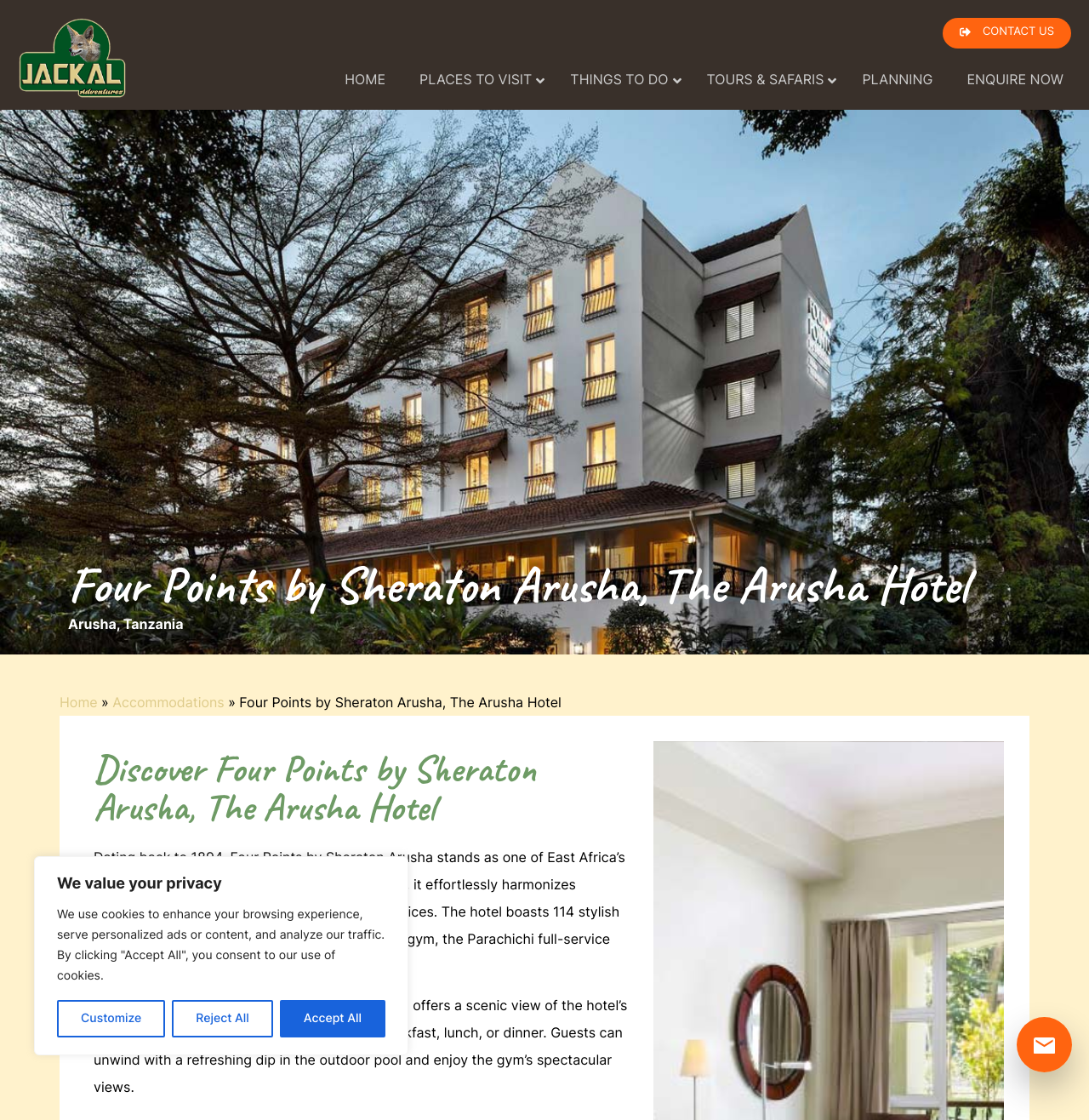What is the address of the hotel?
Refer to the image and give a detailed response to the question.

I found the answer by looking at the static text element 'Arusha, Tanzania' which is located below the hotel's name.